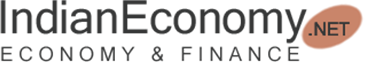What is the color of '.NET' in the logo?
Using the information from the image, answer the question thoroughly.

According to the caption, '.NET' is displayed in a slightly lighter hue compared to 'IndianEconomy', which is in bold, dark letters.